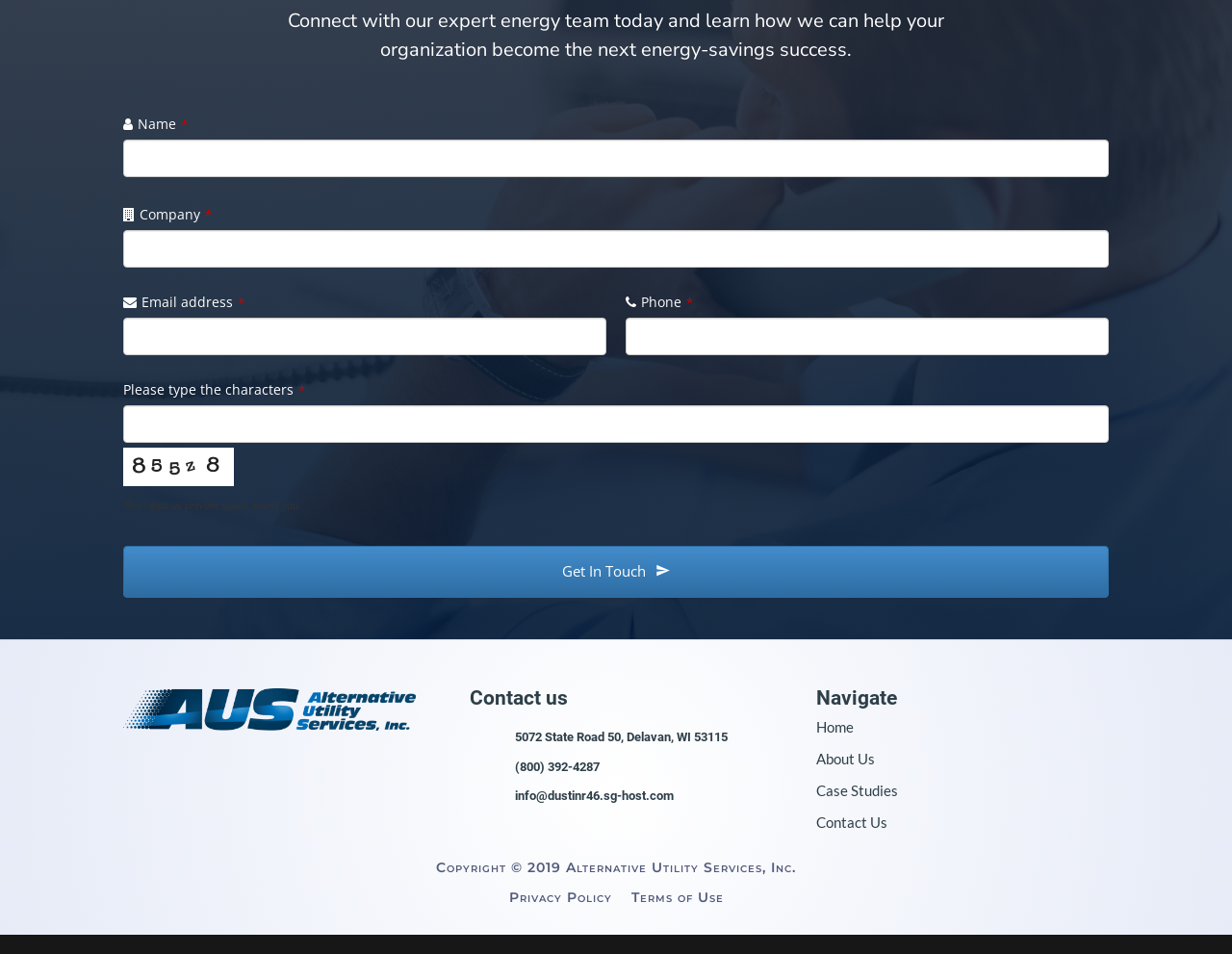What is the company's phone number?
Refer to the image and provide a detailed answer to the question.

The phone number can be found in the contact information section at the bottom of the page, which is displayed in a layout table with an icon and the text '(800) 392-4287'.